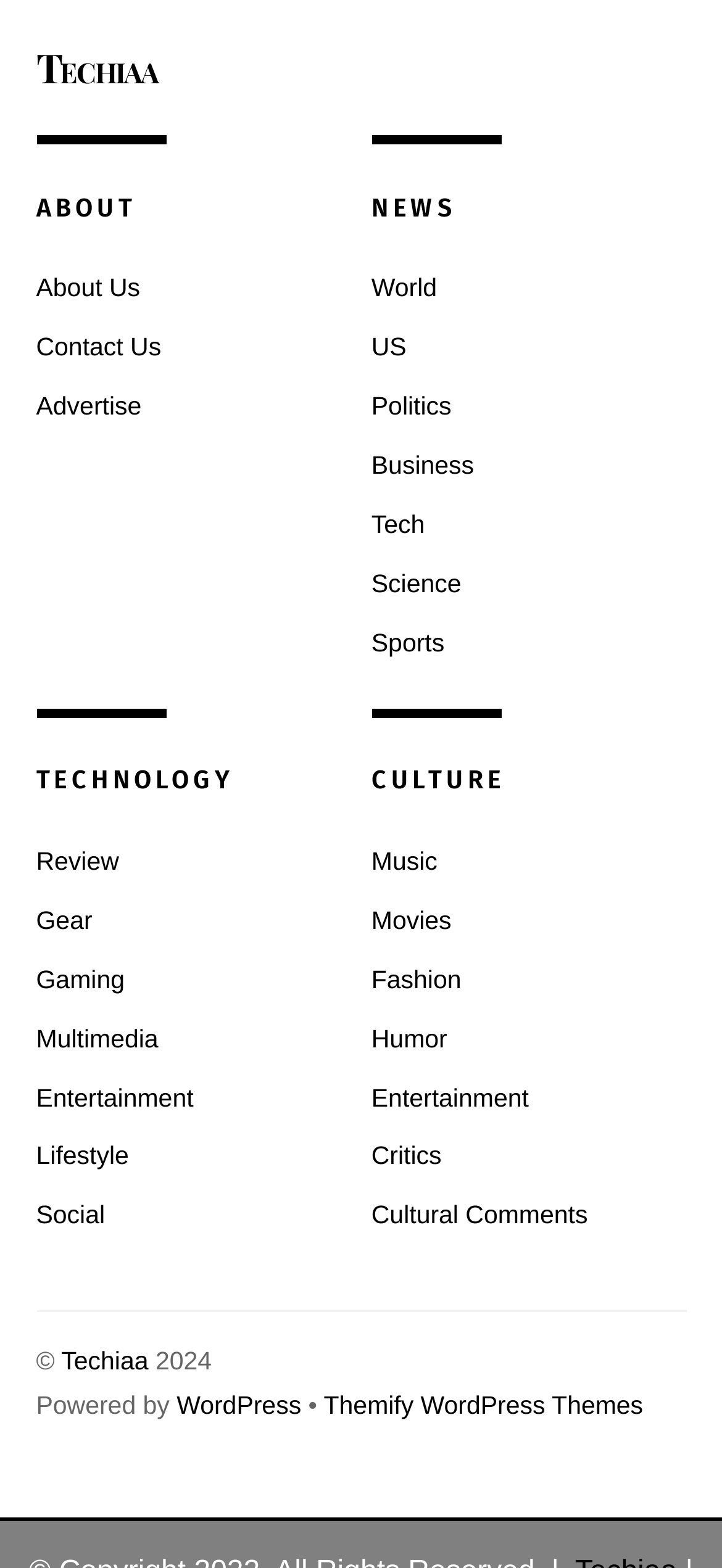From the element description Techiaa, predict the bounding box coordinates of the UI element. The coordinates must be specified in the format (top-left x, top-left y, bottom-right x, bottom-right y) and should be within the 0 to 1 range.

[0.05, 0.026, 0.218, 0.059]